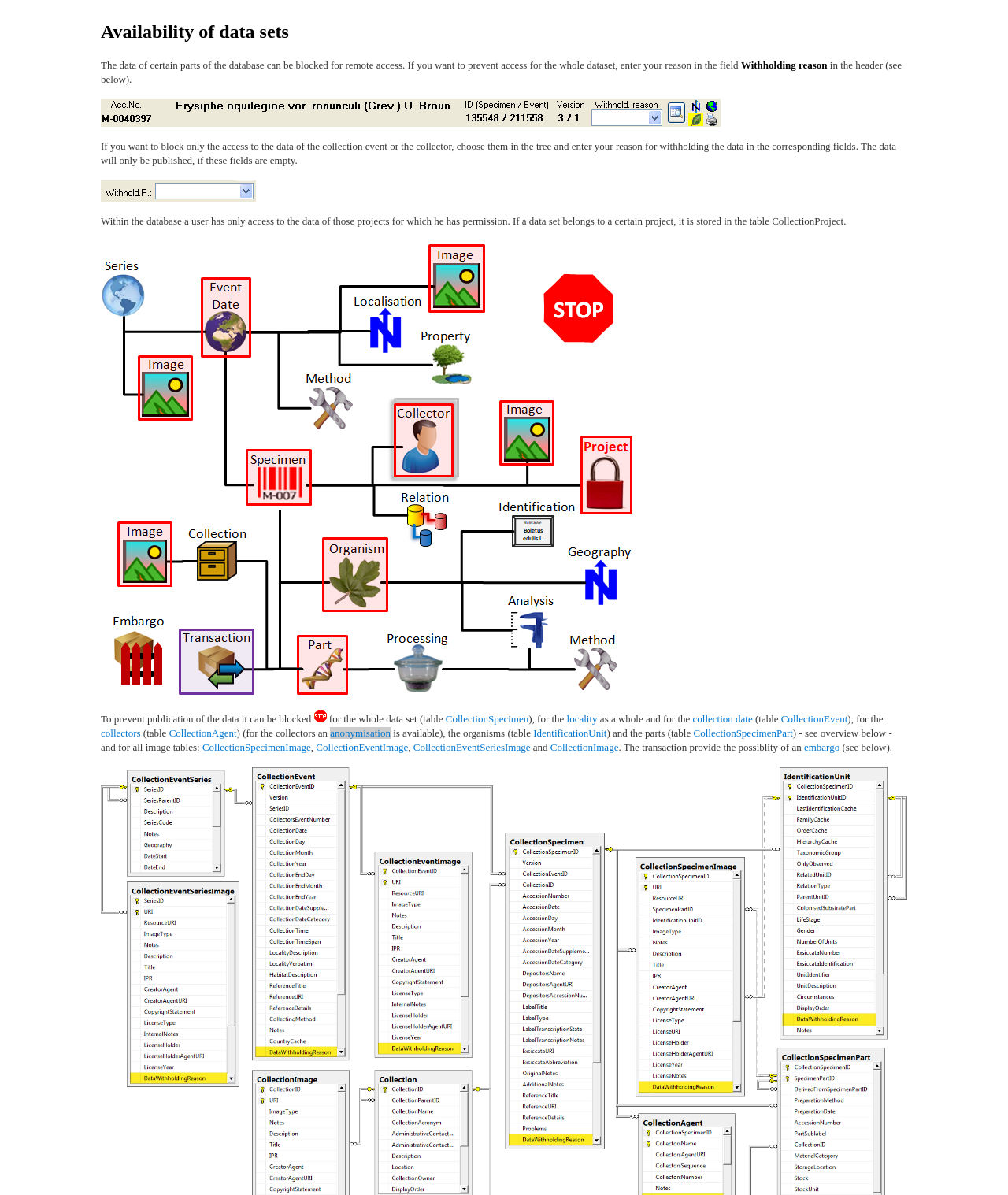Pinpoint the bounding box coordinates of the element that must be clicked to accomplish the following instruction: "Click the 'CollectionSpecimen' link". The coordinates should be in the format of four float numbers between 0 and 1, i.e., [left, top, right, bottom].

[0.442, 0.596, 0.524, 0.606]